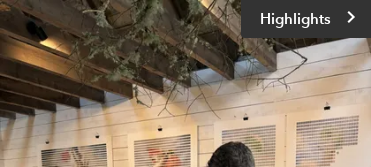What is interspersed among the wooden structure?
Respond to the question with a well-detailed and thorough answer.

Upon closer inspection of the image, I observe that the wooden structure above has natural elements such as branches or foliage interspersed among it. This adds an organic touch to the contemporary space and creates a unique visual contrast.